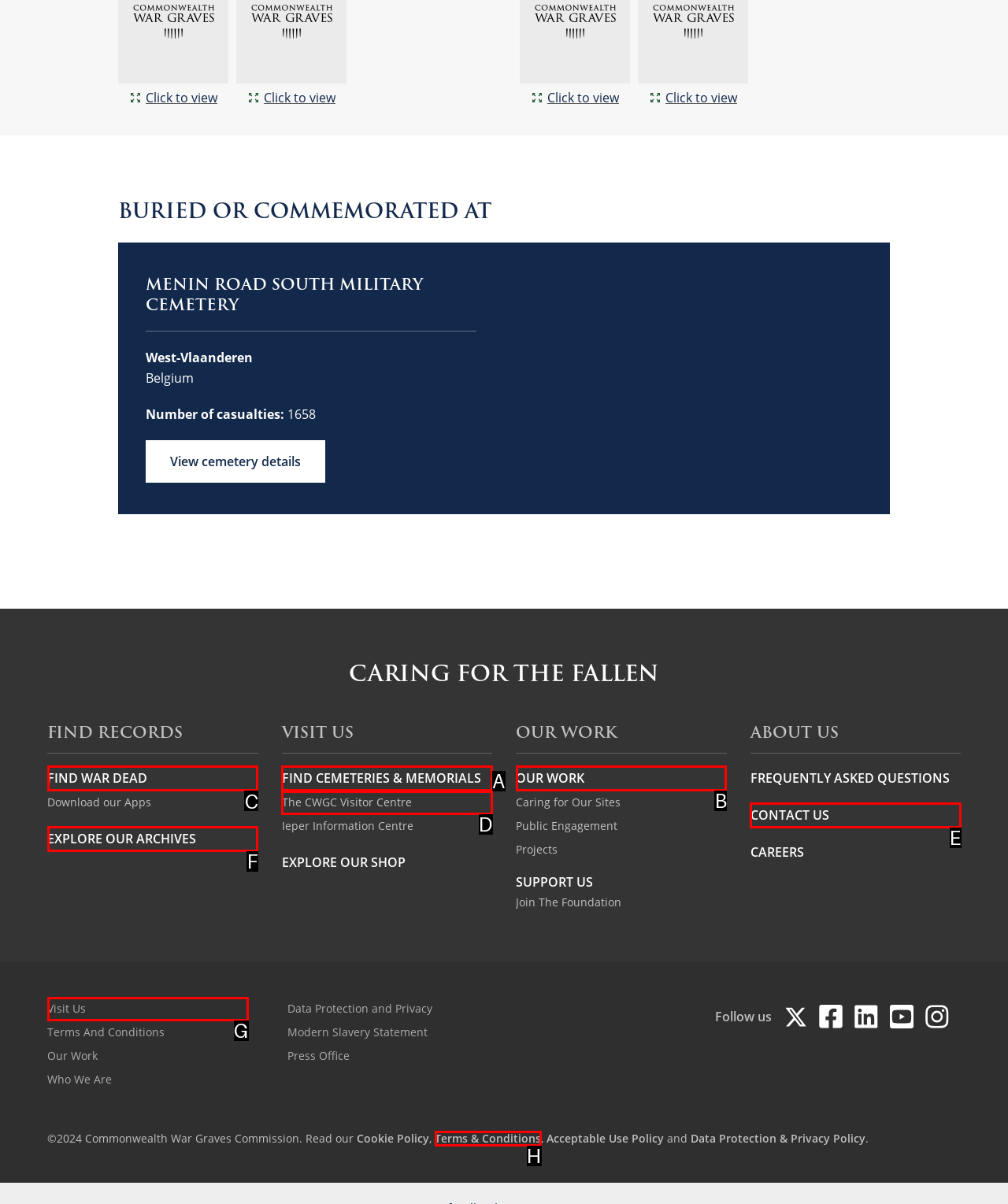Tell me which one HTML element I should click to complete the following task: Find war dead Answer with the option's letter from the given choices directly.

C